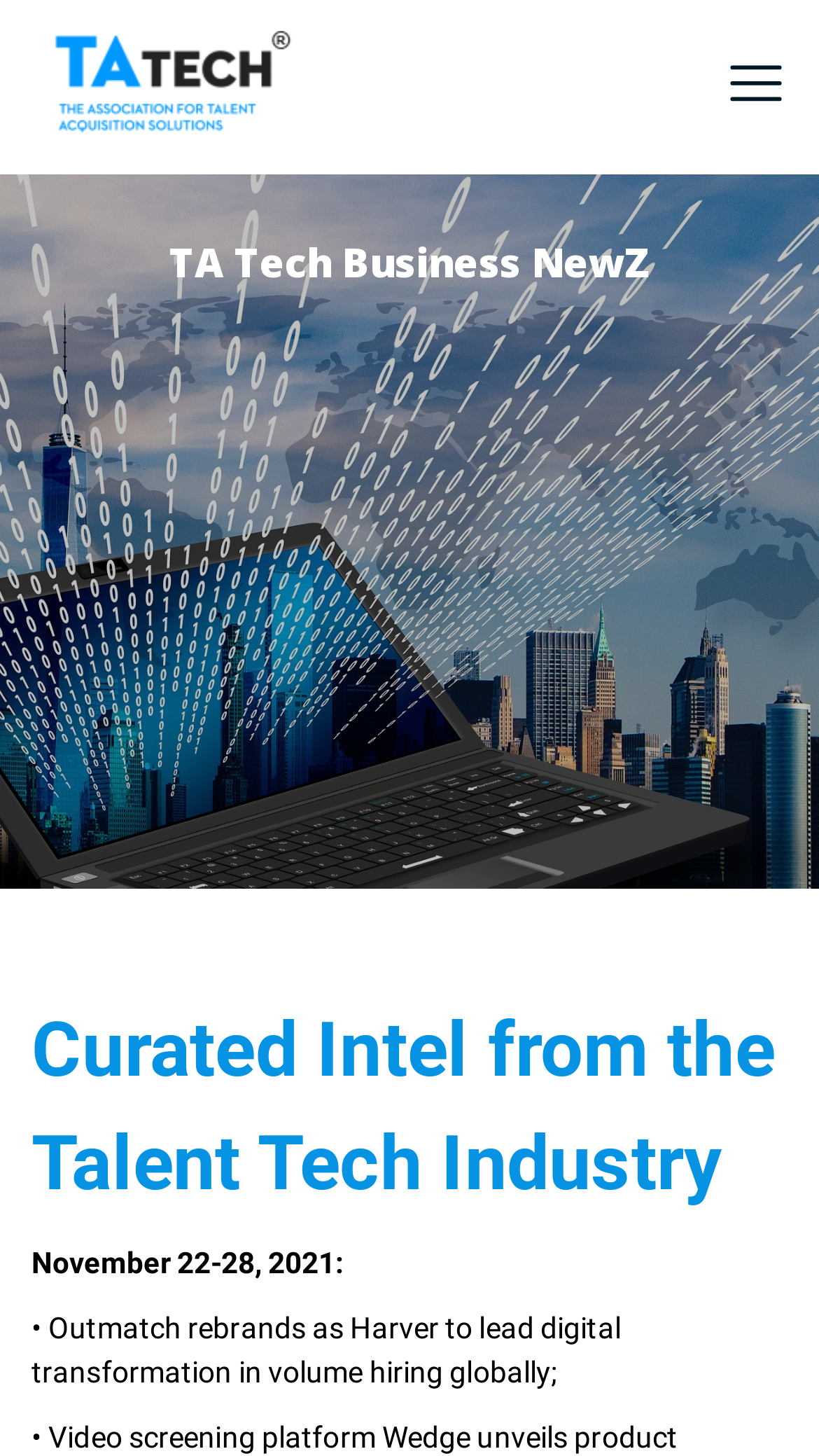What is the company that rebranded as Harver?
Using the visual information from the image, give a one-word or short-phrase answer.

Outmatch